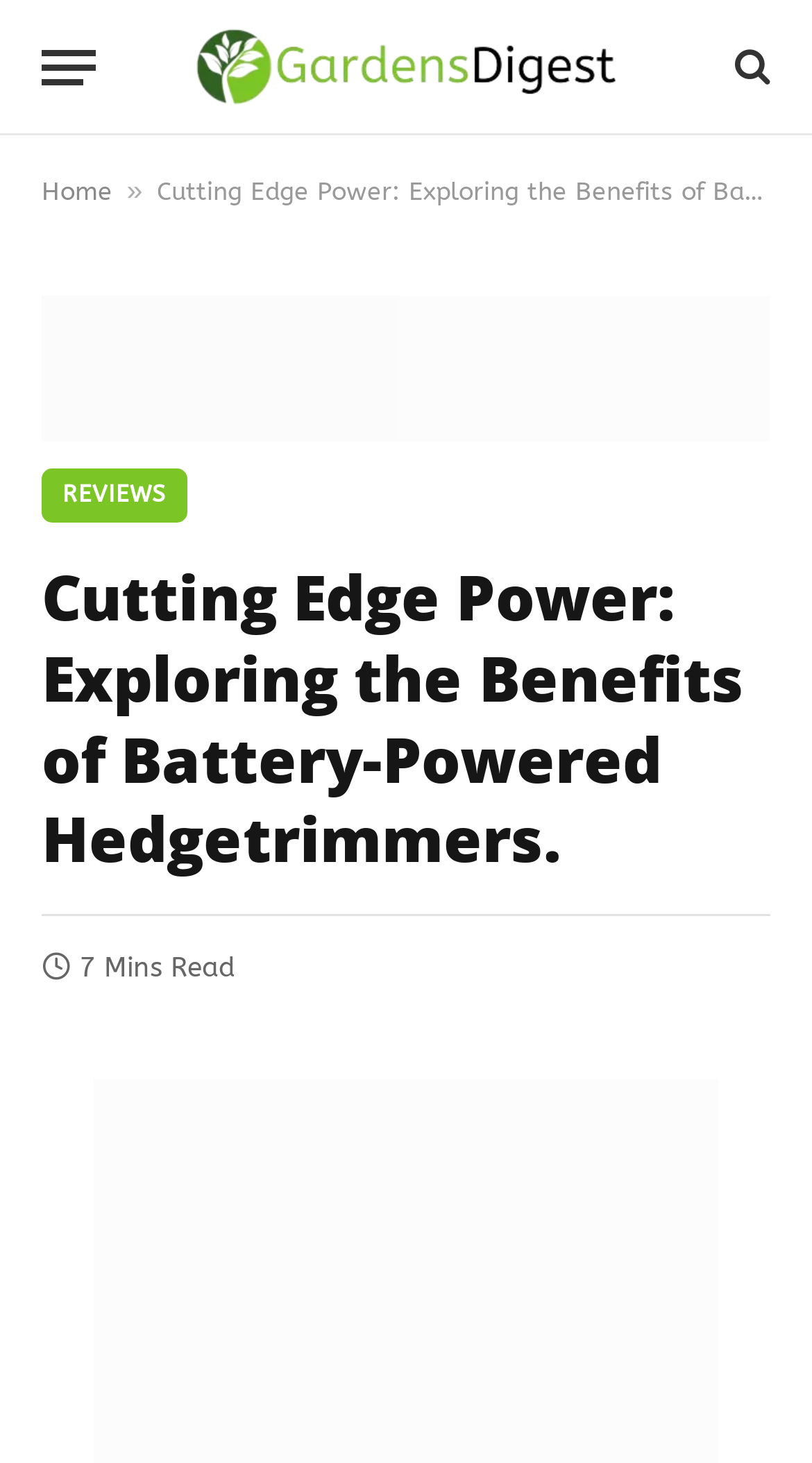Identify and provide the bounding box coordinates of the UI element described: "Home". The coordinates should be formatted as [left, top, right, bottom], with each number being a float between 0 and 1.

[0.051, 0.121, 0.138, 0.141]